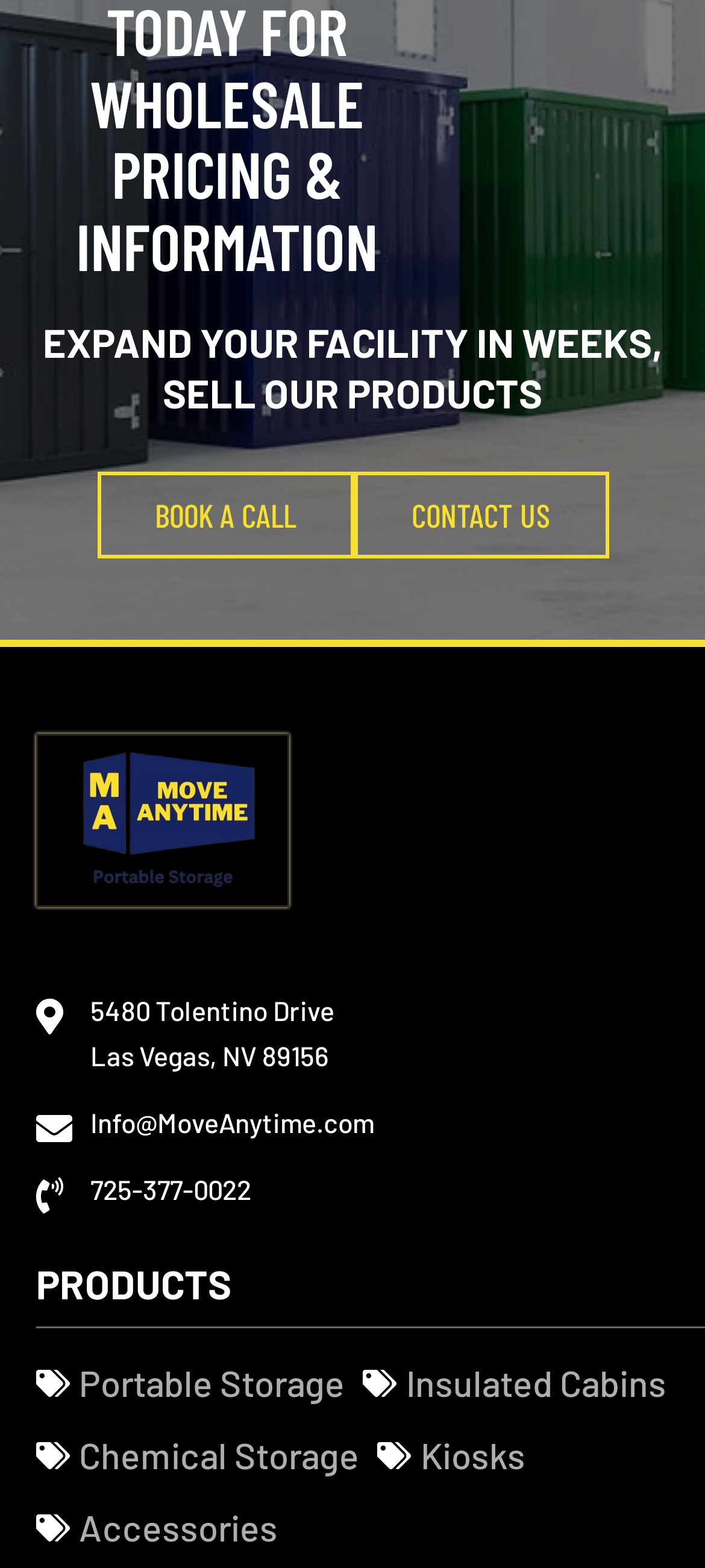Determine the bounding box coordinates of the region to click in order to accomplish the following instruction: "View products". Provide the coordinates as four float numbers between 0 and 1, specifically [left, top, right, bottom].

[0.051, 0.803, 1.0, 0.835]